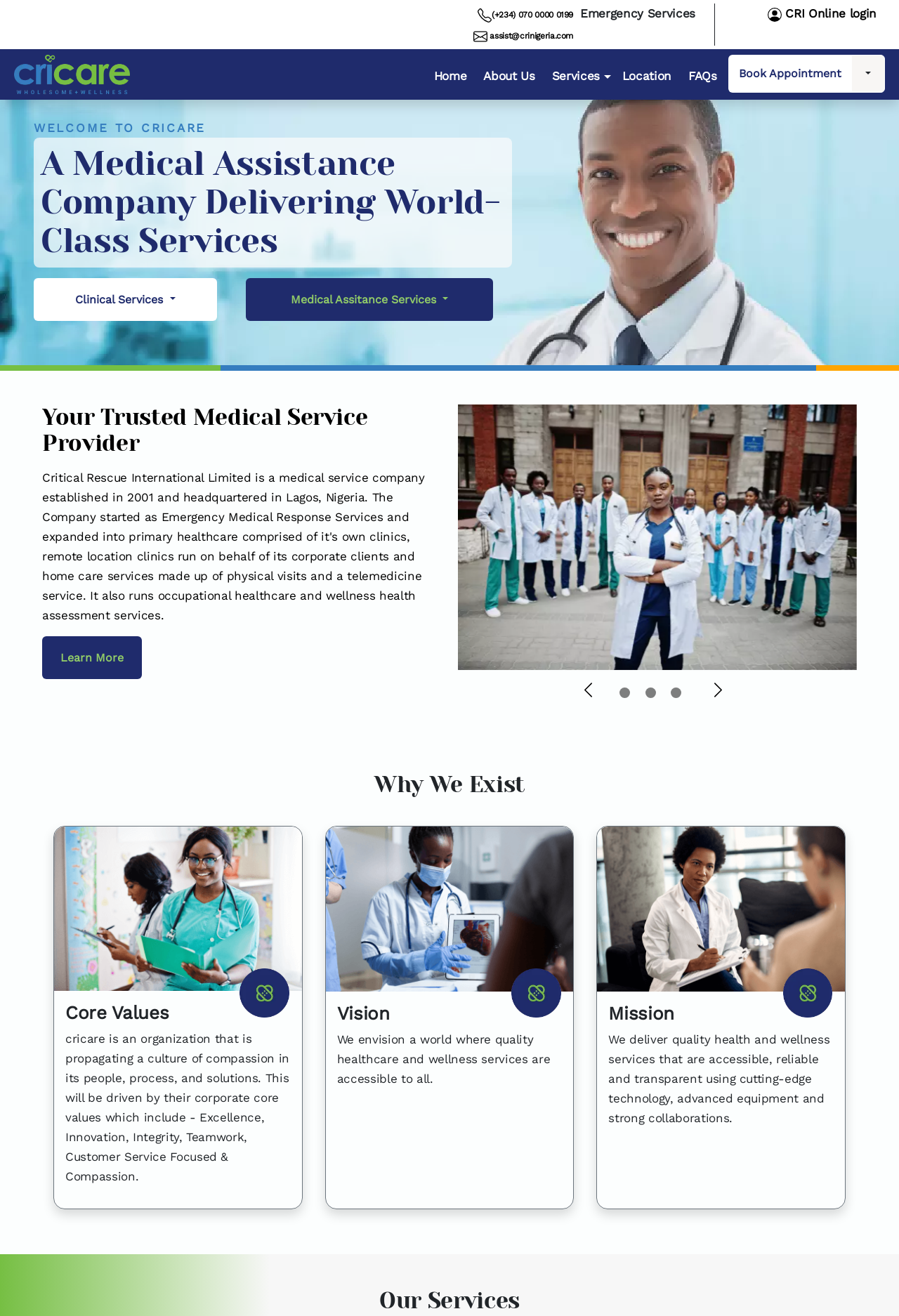Craft a detailed narrative of the webpage's structure and content.

The webpage is about CRI Nigeria, a medical assistance company. At the top, there are contact information links, including a phone number and an email address. To the right of these links, there is an "Emergency Services" label. Further to the right, there is a "CRI Online login" link.

Below the contact information, there is a navigation menu with links to "Home", "About Us", "Services", "Location", "FAQs", and a "Book Appointment" button. To the right of the navigation menu, there is a "Toggle Dropdown" button.

The main content of the page is divided into several sections. The first section has a heading "A Medical Assistance Company Delivering World-Class Services" and two buttons labeled "Clinical Services" and "Medical Assistance Services". Below this section, there is a large image that spans almost the entire width of the page.

The next section has a heading "Your Trusted Medical Service Provider" and a "Learn More" button. Below this section, there is another heading "Why We Exist". The following section has a heading "Core Values" and a paragraph of text describing the company's core values. There are also three images in this section, arranged in a row.

The next section has a heading "Vision" and a paragraph of text describing the company's vision. There are also three images in this section, arranged in a row. The following section has a heading "Mission" and a paragraph of text describing the company's mission. There are also three images in this section, arranged in a row.

At the bottom of the page, there is a heading "Our Services".